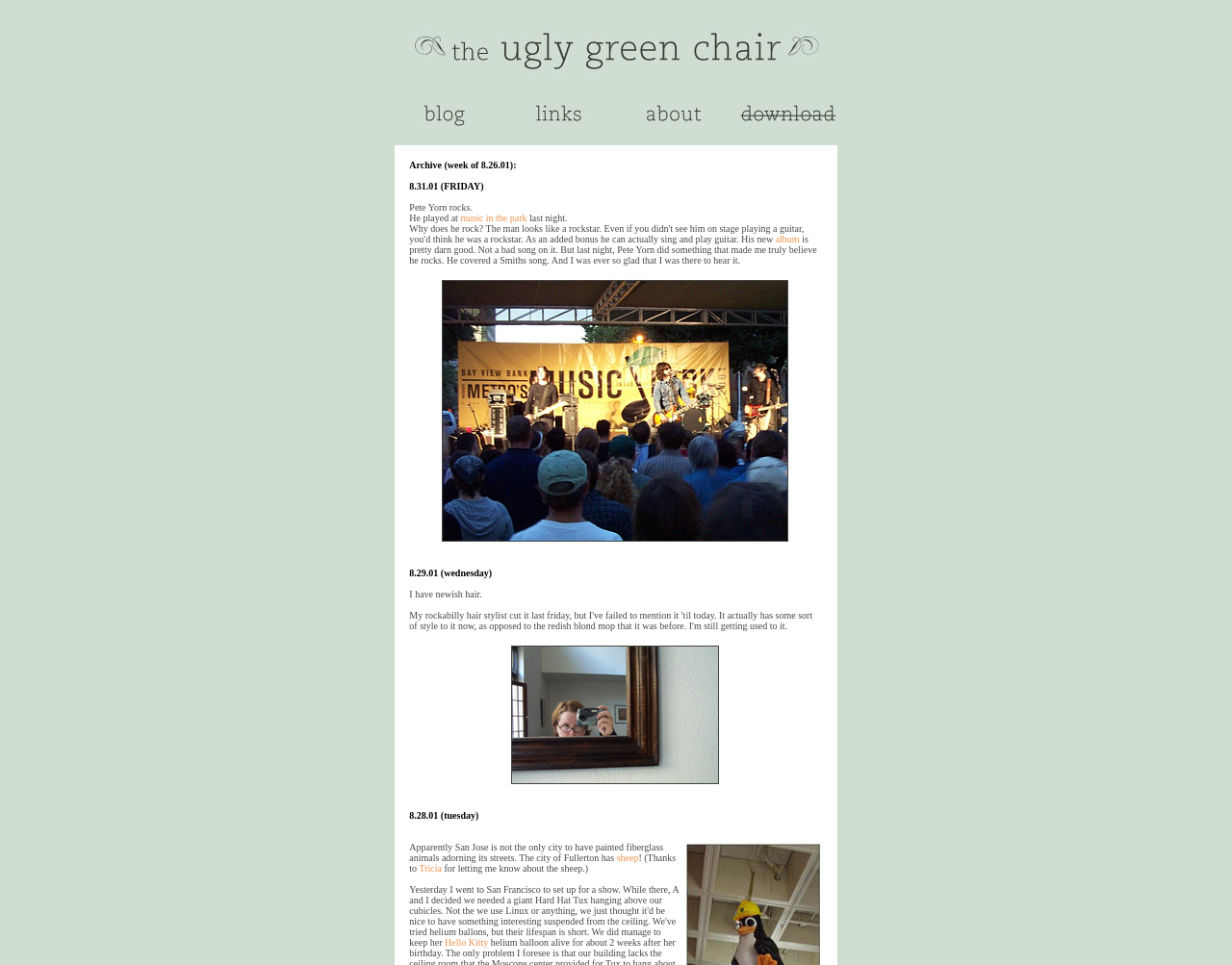What is the author's new feature?
Utilize the image to construct a detailed and well-explained answer.

The author mentions 'I have newish hair' which suggests that the author has recently changed their hairstyle or got a haircut.